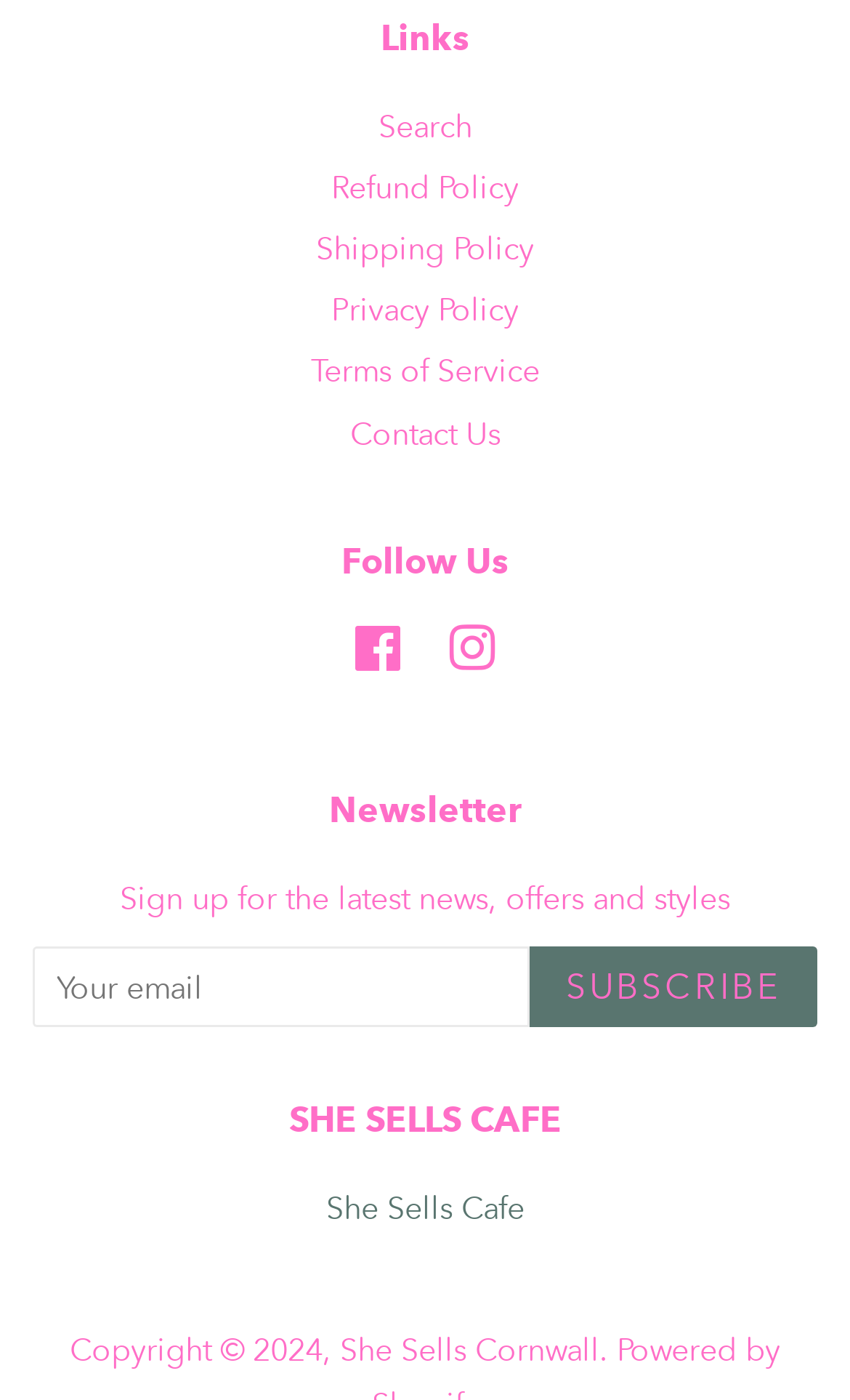What is the purpose of the 'Newsletter' section?
Using the image, provide a concise answer in one word or a short phrase.

Sign up for news and offers